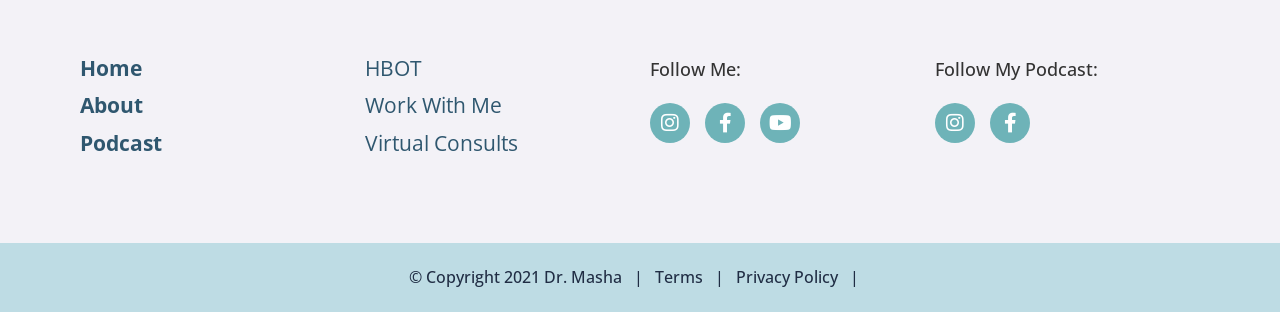Please answer the following question using a single word or phrase: 
What are the two links mentioned in the footer section?

Terms, Privacy Policy